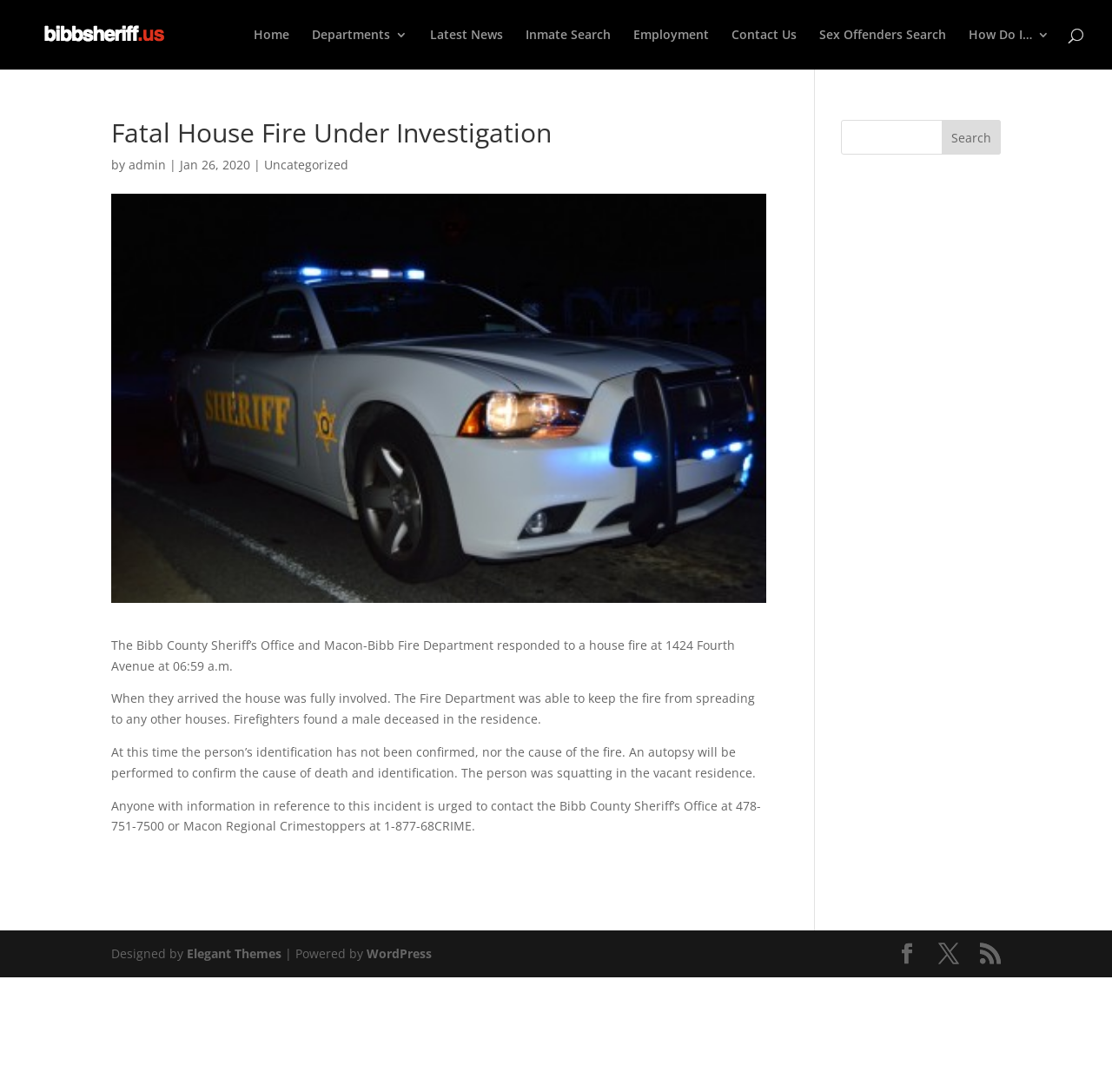Please answer the following question using a single word or phrase: 
What is the purpose of the autopsy in this incident?

To confirm cause of death and identification